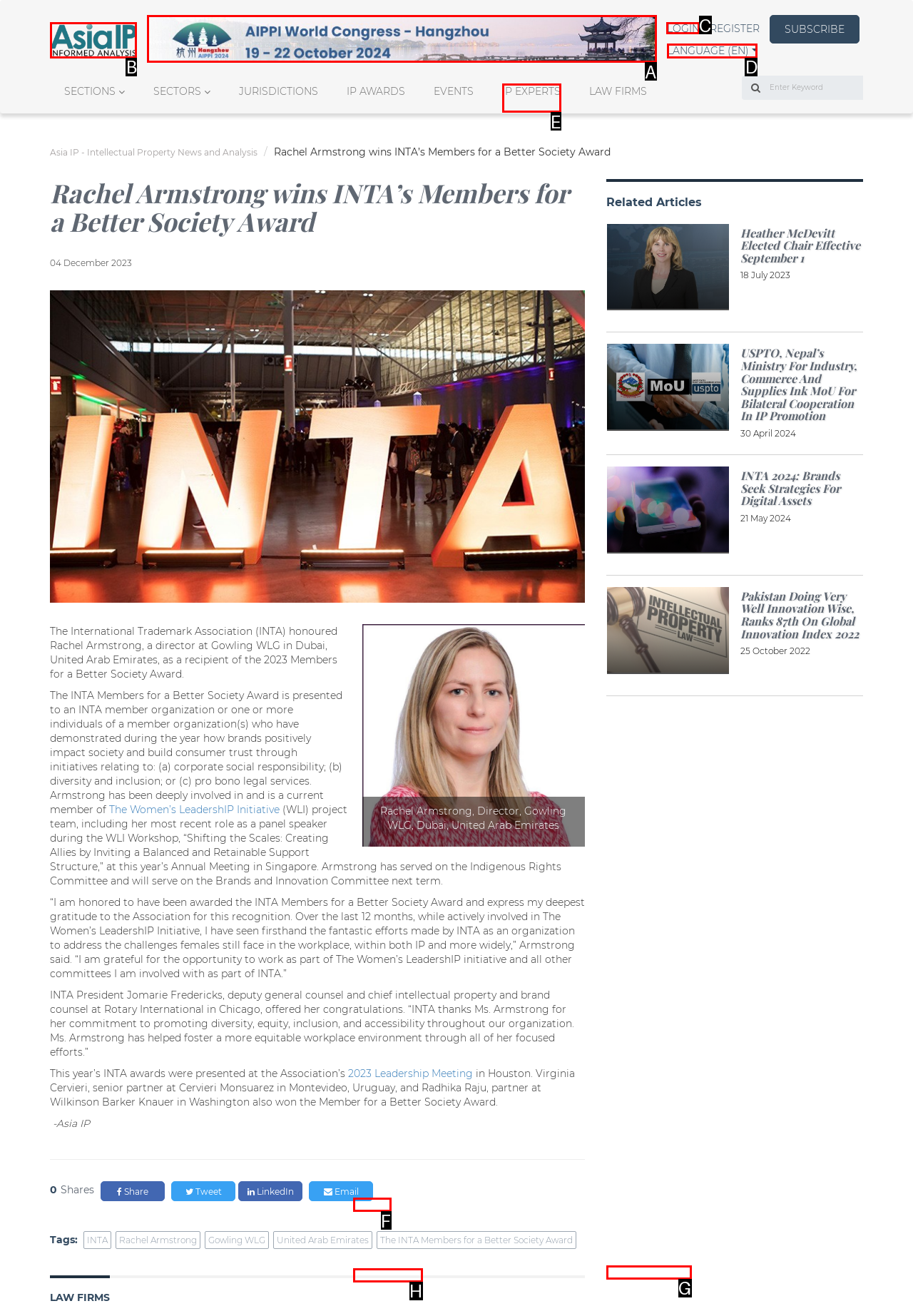Determine which HTML element to click to execute the following task: Login to the website Answer with the letter of the selected option.

C